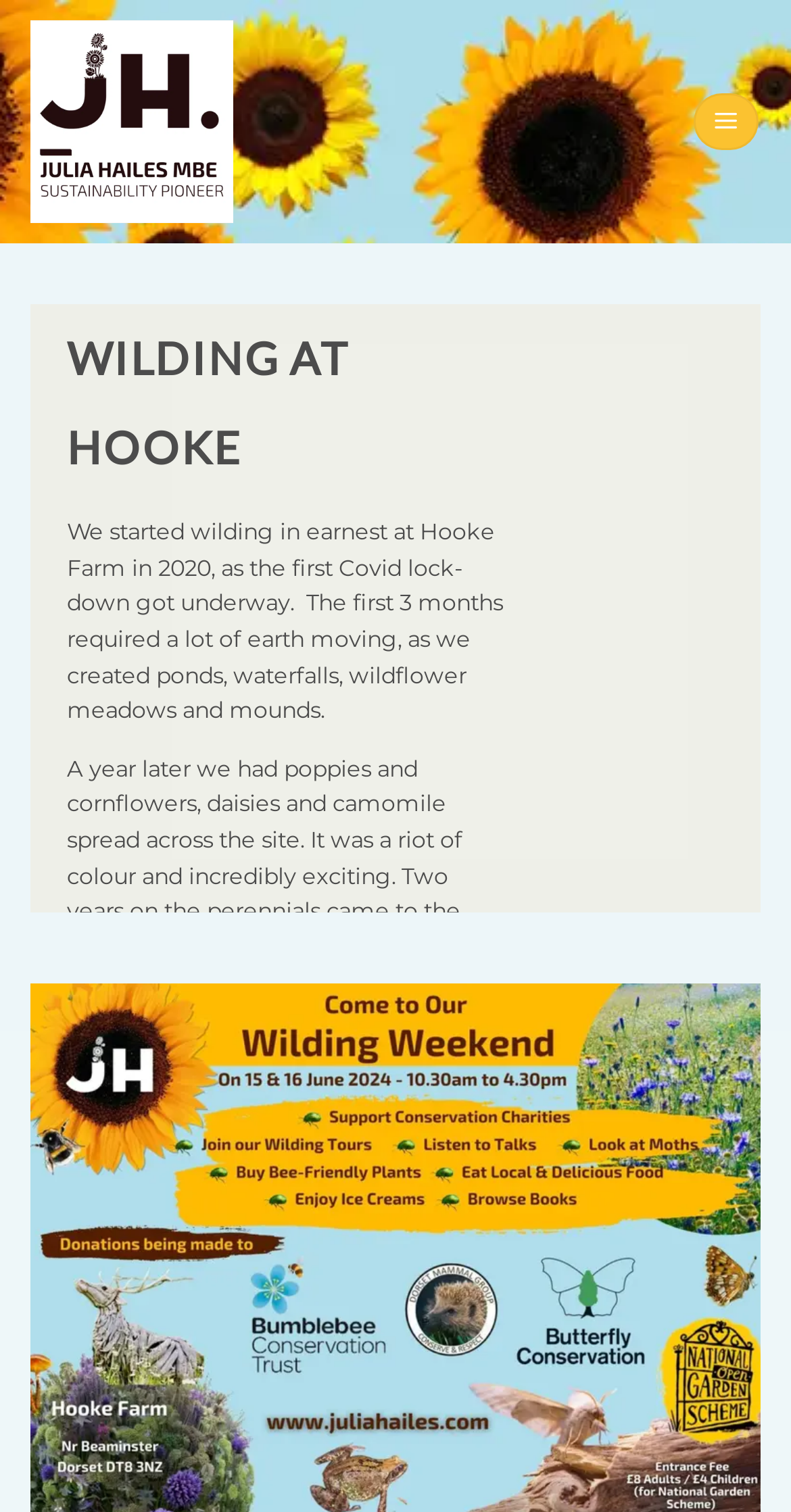What is the purpose of the webpage? Based on the image, give a response in one word or a short phrase.

To share information about wilding at Hooke Farm